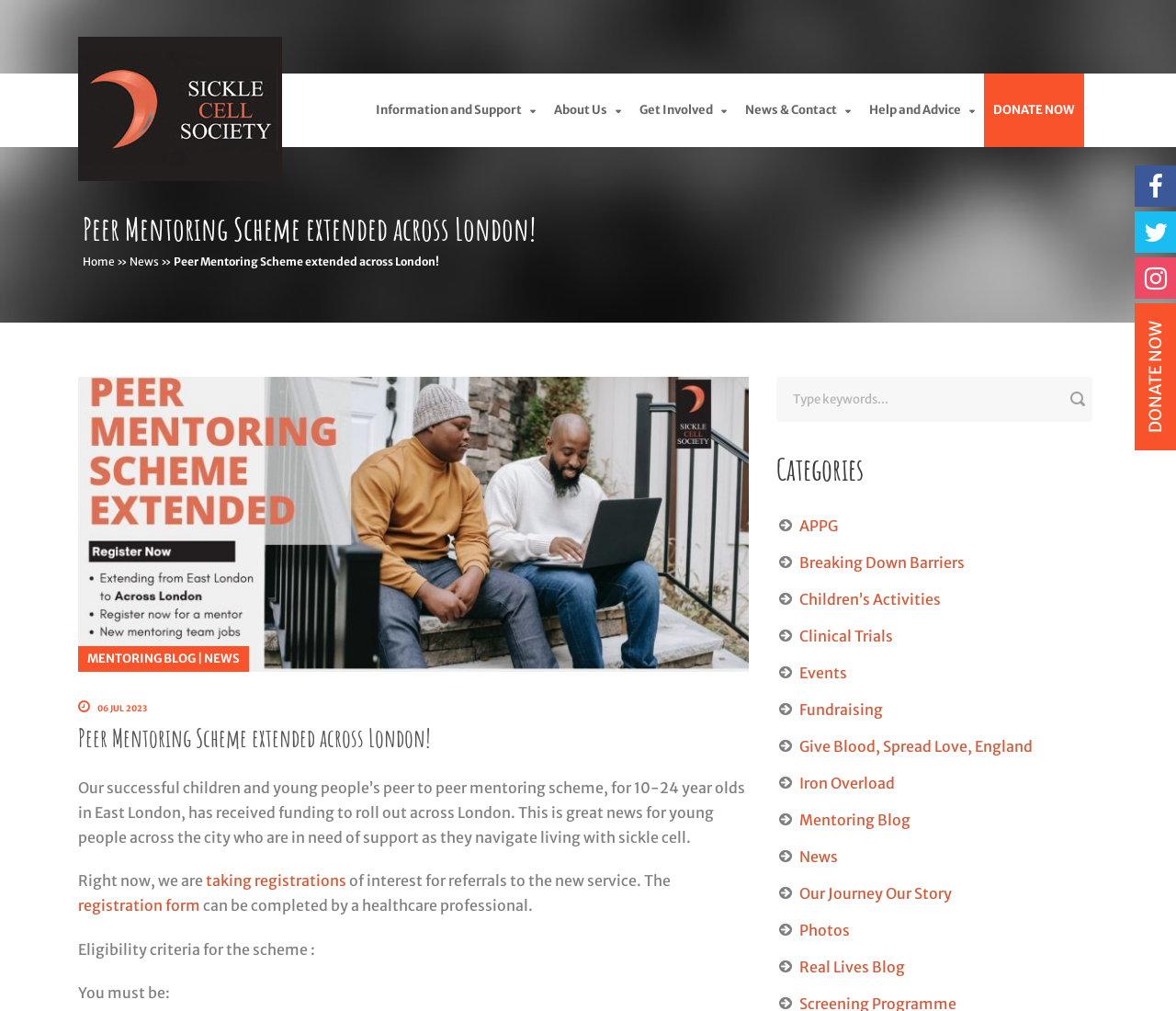What is the purpose of the textbox?
Respond to the question with a well-detailed and thorough answer.

I found the answer by looking at the textbox located below the main content area of the webpage. The textbox has a placeholder text 'Type keywords...' which indicates its purpose.